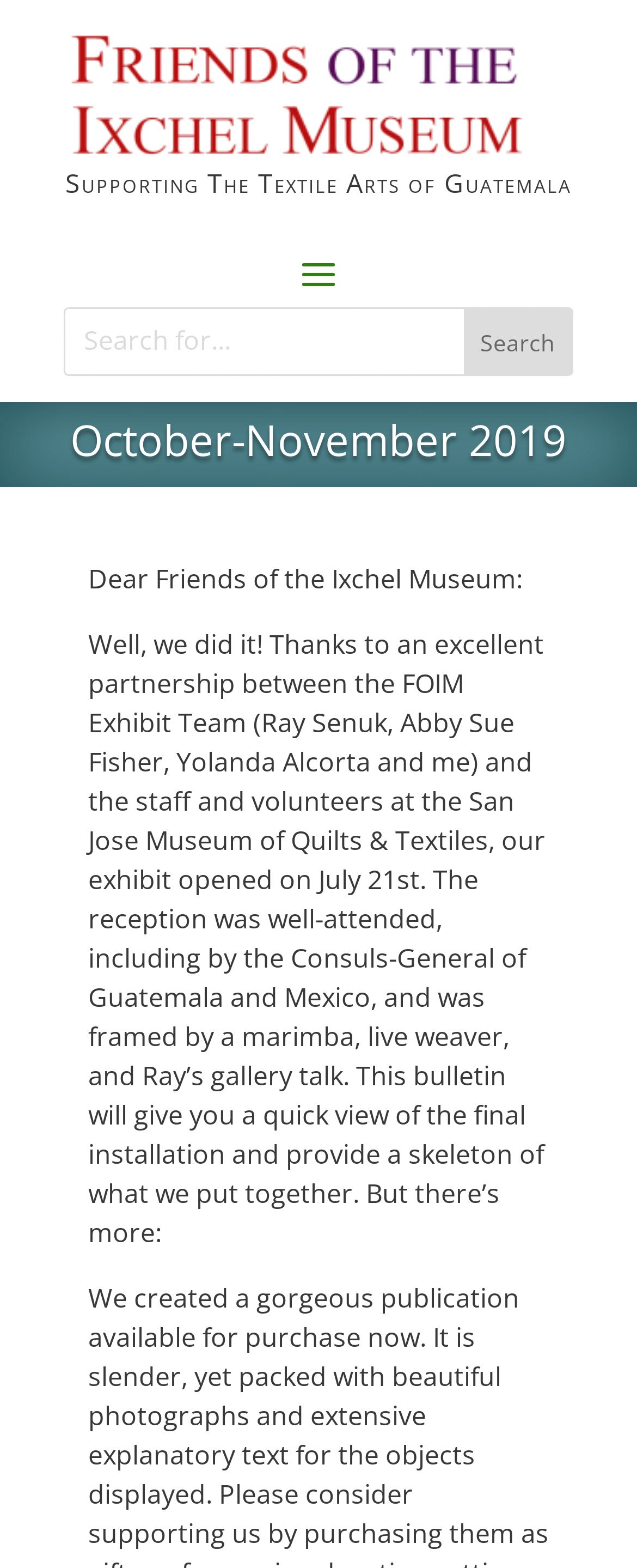Respond to the question with just a single word or phrase: 
What type of event is mentioned?

Exhibit reception